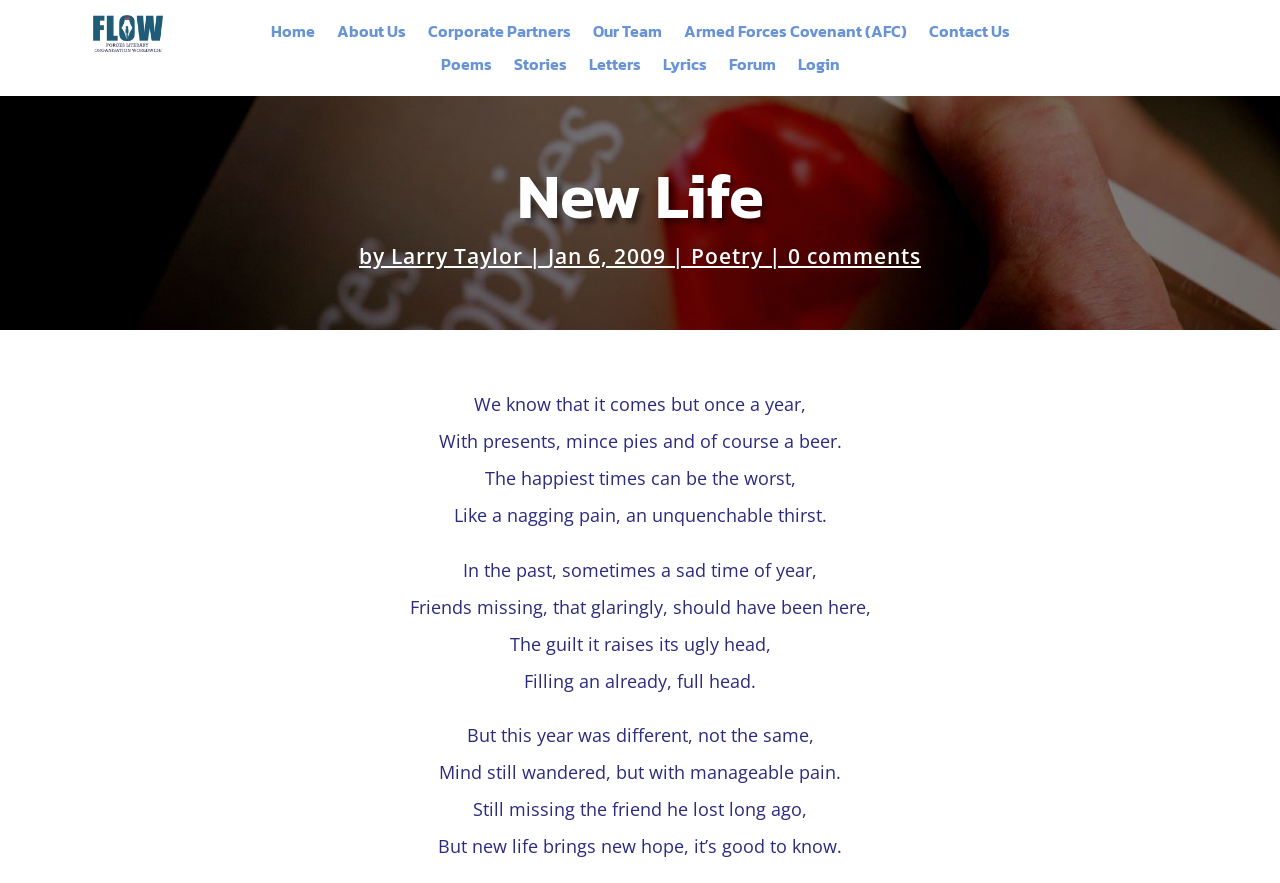What is the date of the poem?
Based on the image, give a one-word or short phrase answer.

Jan 6, 2009